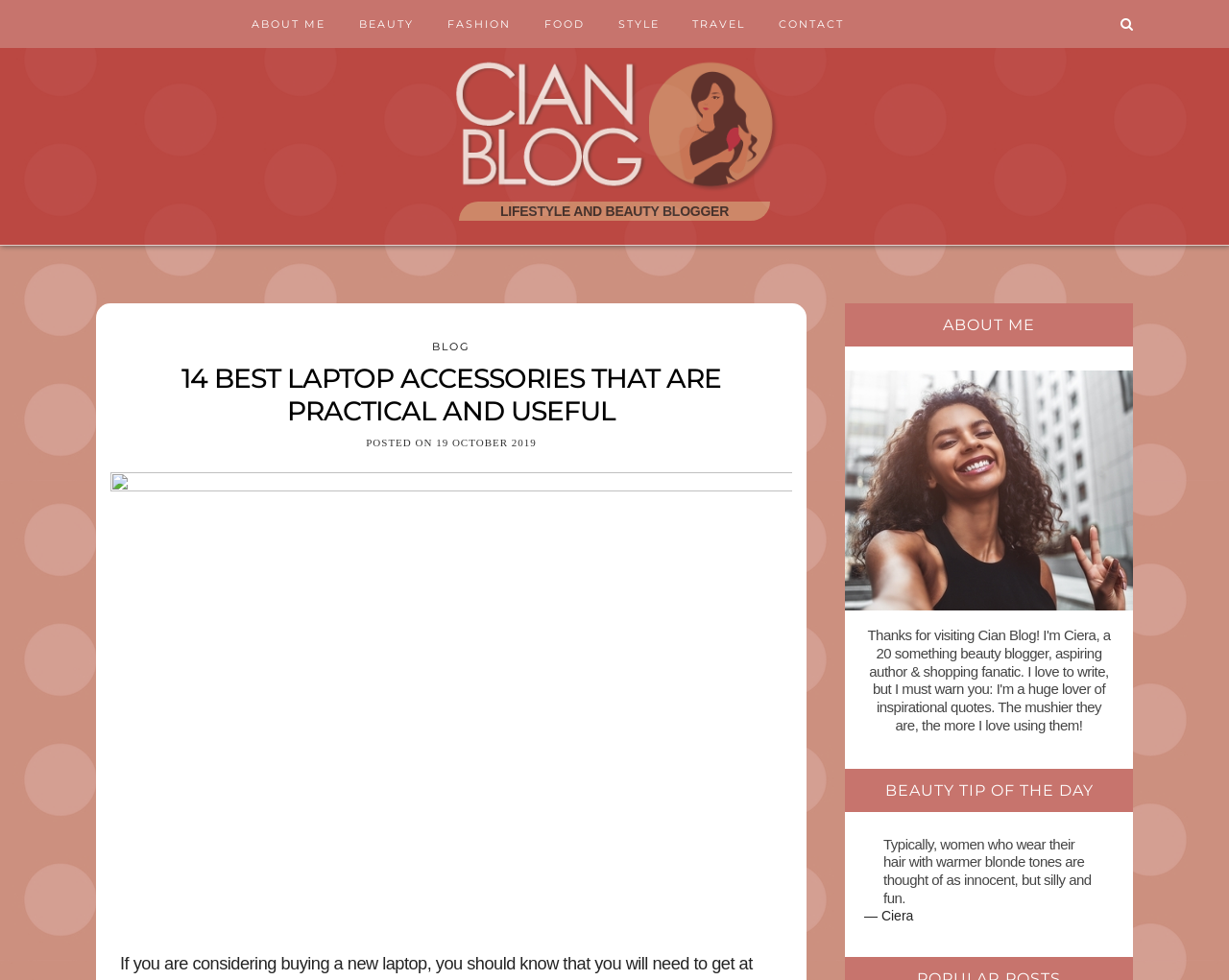Can you find the bounding box coordinates for the element to click on to achieve the instruction: "check the contact page"?

[0.634, 0.0, 0.687, 0.049]